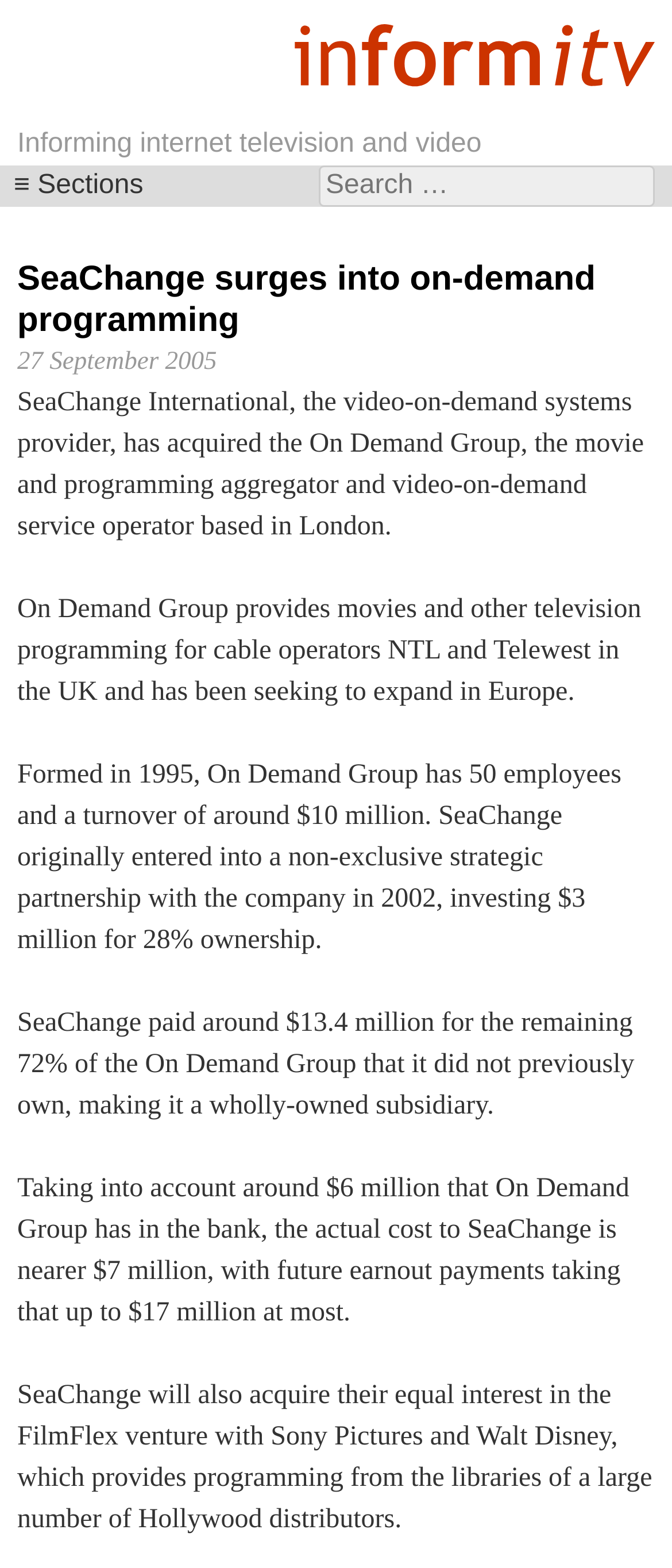What is the percentage of On Demand Group that SeaChange originally owned?
Look at the image and respond with a one-word or short-phrase answer.

28%